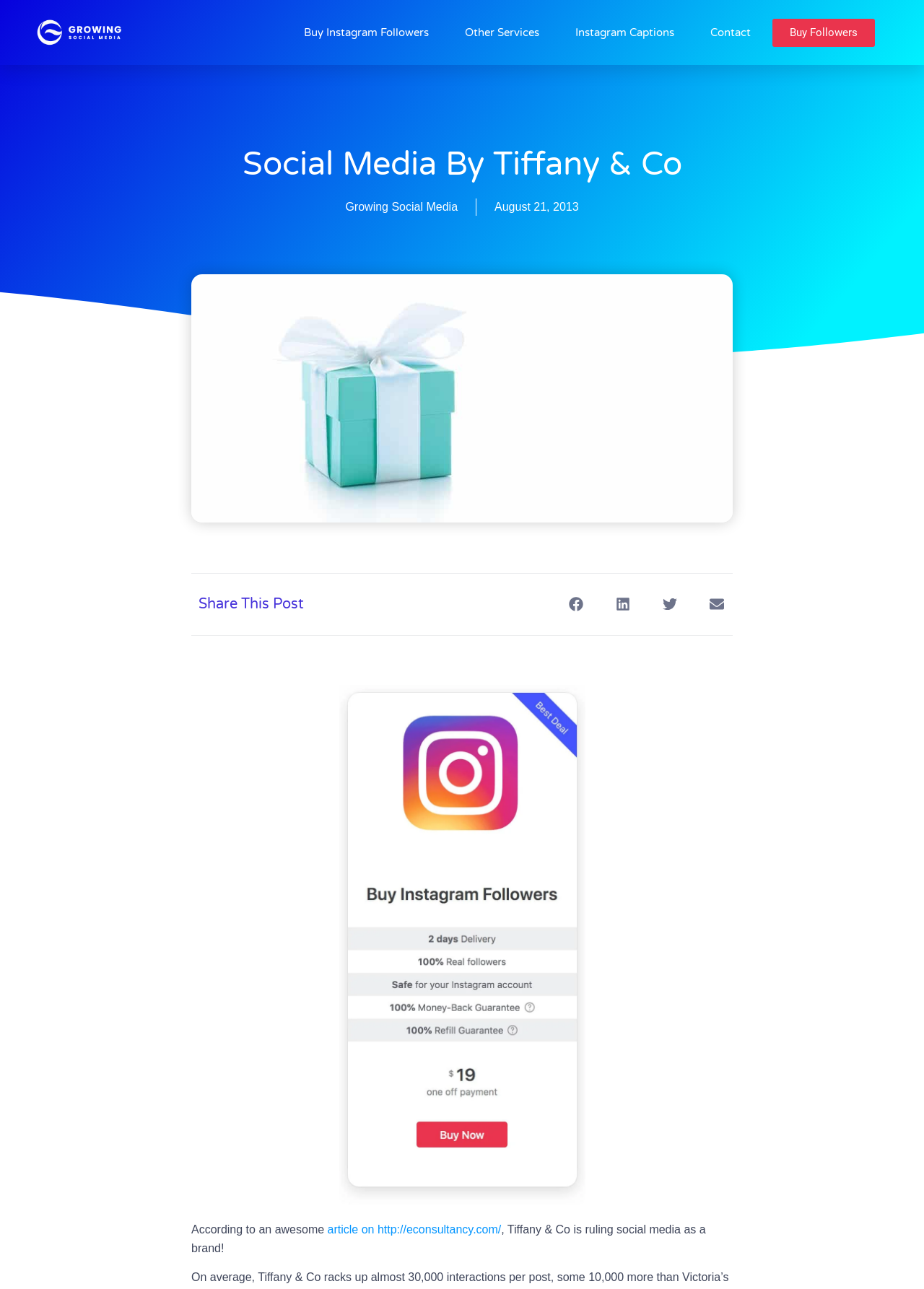Bounding box coordinates are specified in the format (top-left x, top-left y, bottom-right x, bottom-right y). All values are floating point numbers bounded between 0 and 1. Please provide the bounding box coordinate of the region this sentence describes: Growing Social Media

[0.374, 0.154, 0.495, 0.167]